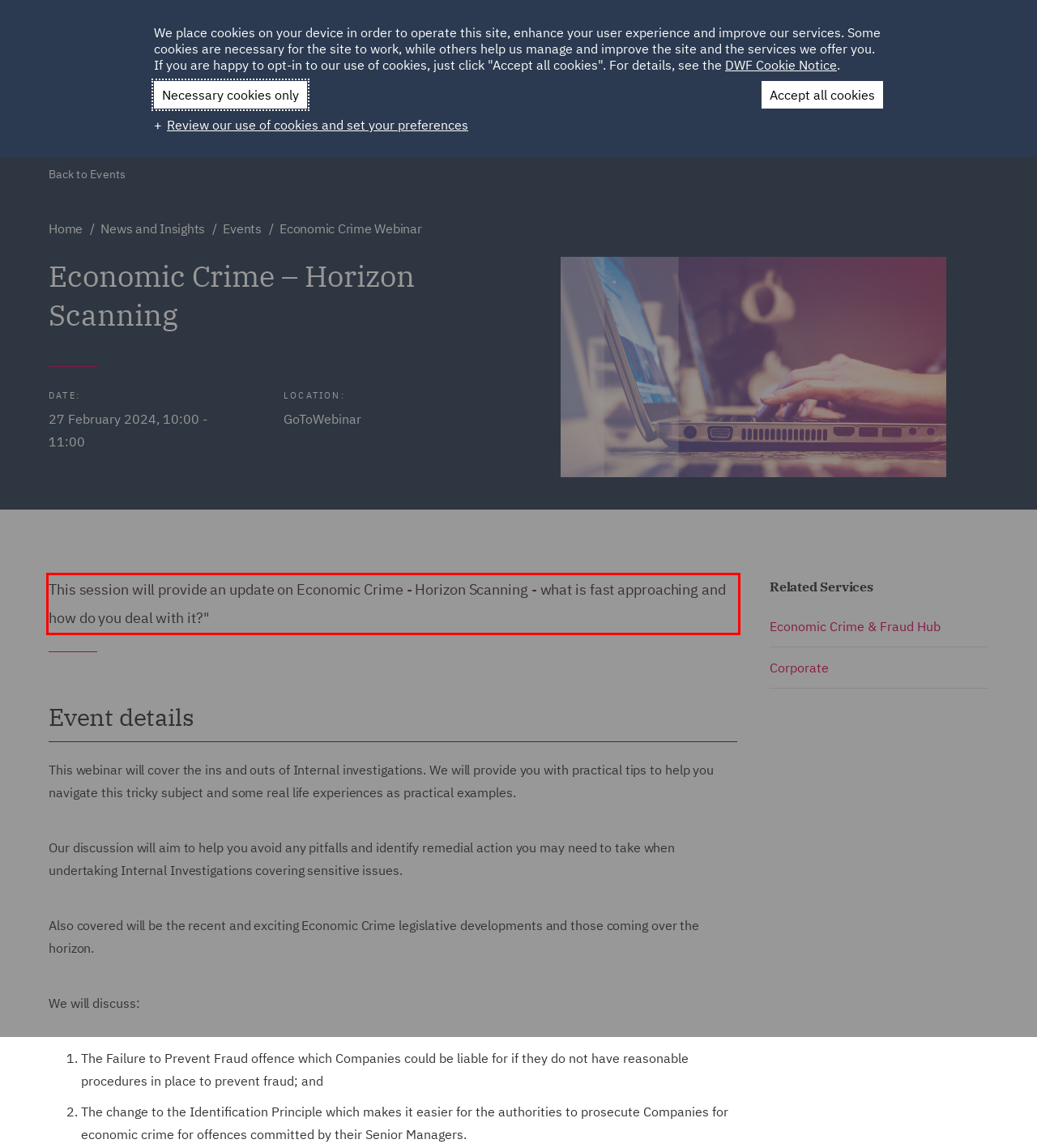Analyze the screenshot of the webpage and extract the text from the UI element that is inside the red bounding box.

This session will provide an update on Economic Crime - Horizon Scanning - what is fast approaching and how do you deal with it?"